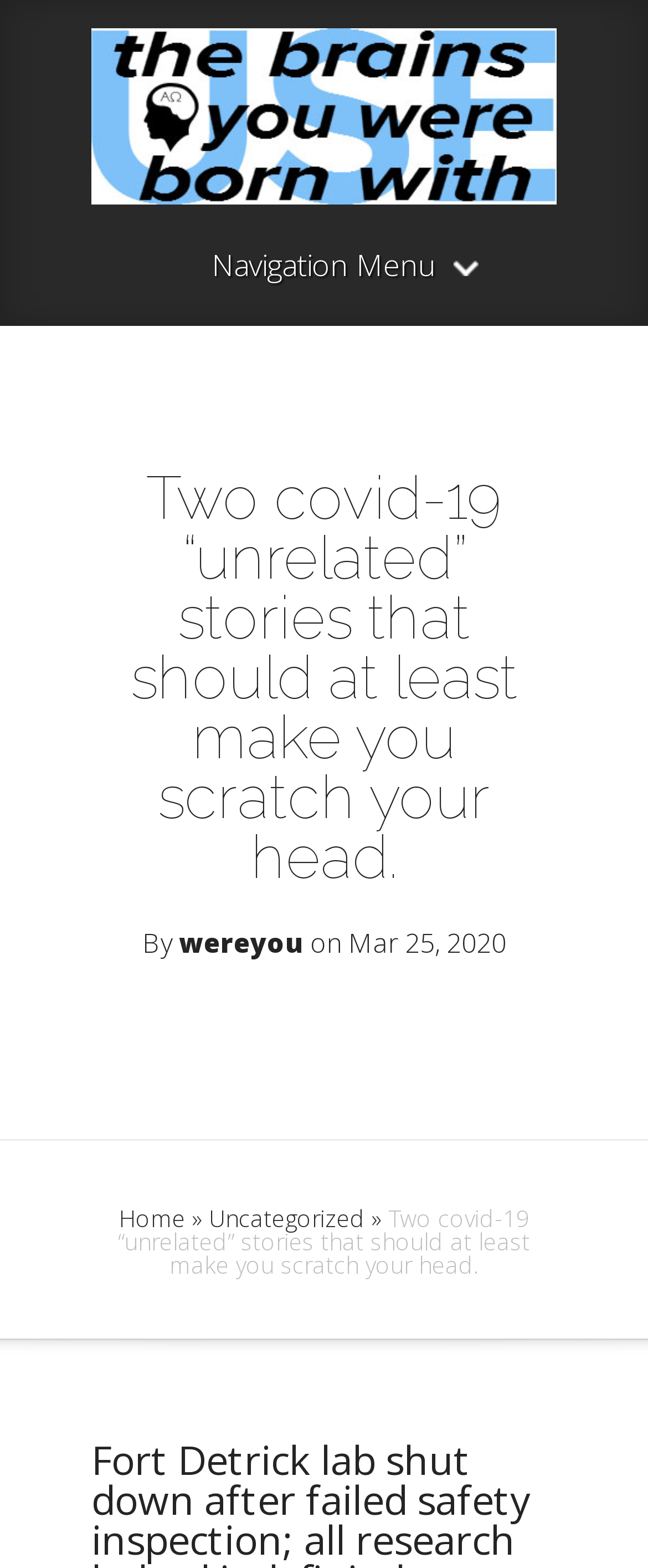Please provide a comprehensive response to the question below by analyzing the image: 
Who wrote the article?

I found the author's name by examining the article section, where I saw a link element with the text 'wereyou' next to the 'By' text, indicating that 'wereyou' is the author of the article.